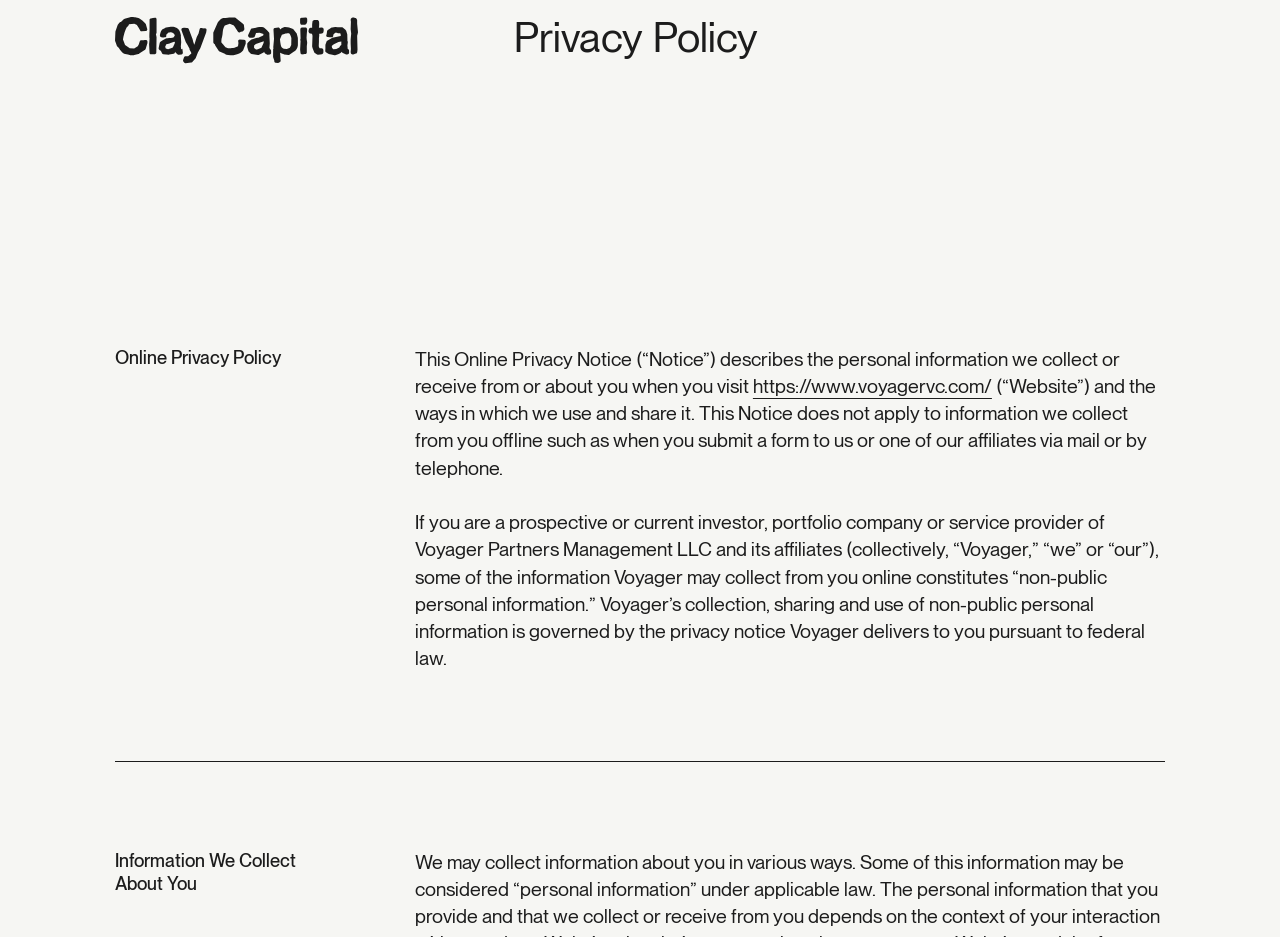What is the main topic of this webpage?
Answer the question with a detailed and thorough explanation.

Based on the webpage's structure and content, it appears to be a webpage dedicated to explaining the privacy policy of a company or organization, as indicated by the heading 'Privacy Policy' and the detailed text that follows.